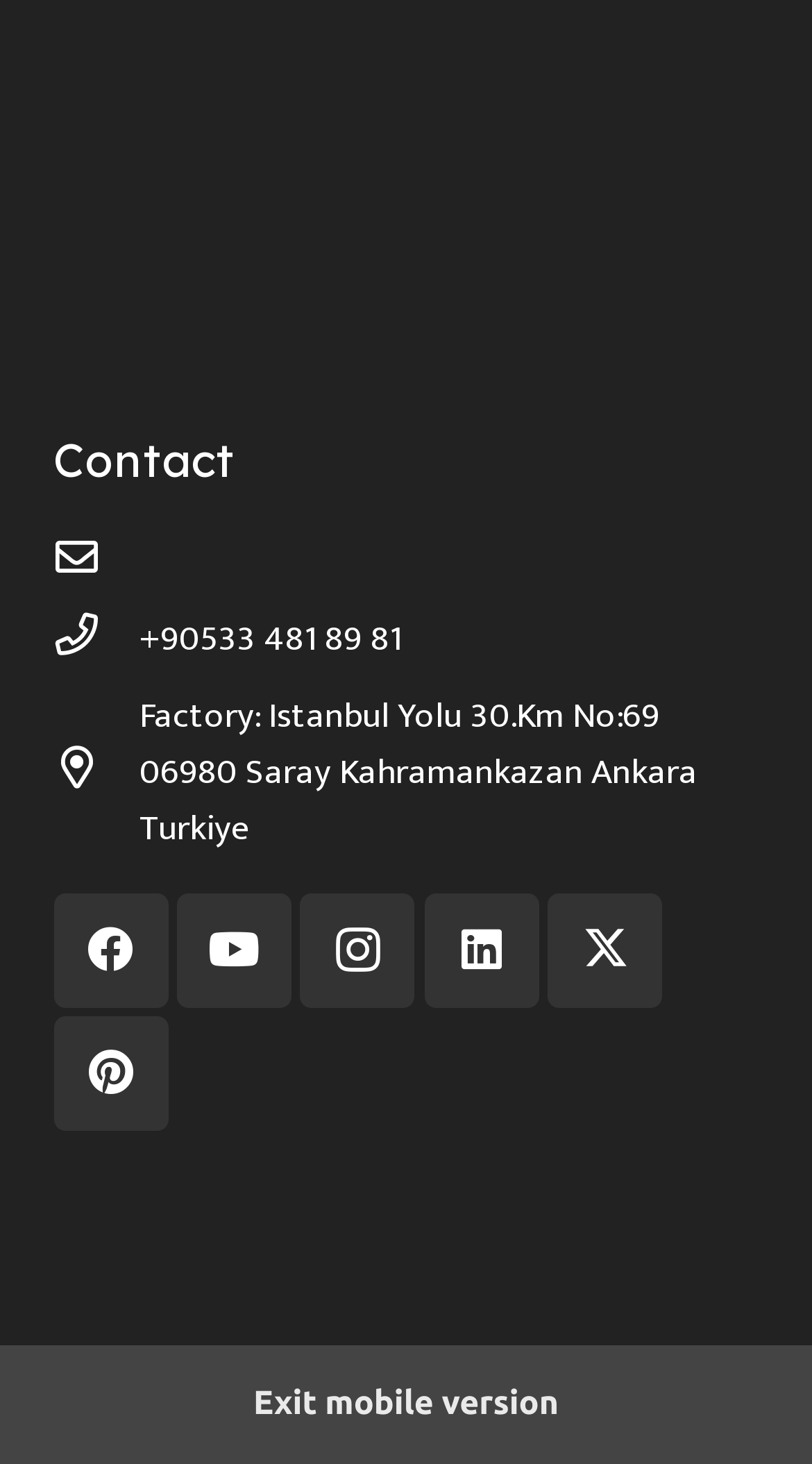Can you specify the bounding box coordinates for the region that should be clicked to fulfill this instruction: "View Environmentally Friendly Production".

[0.065, 0.797, 0.935, 0.862]